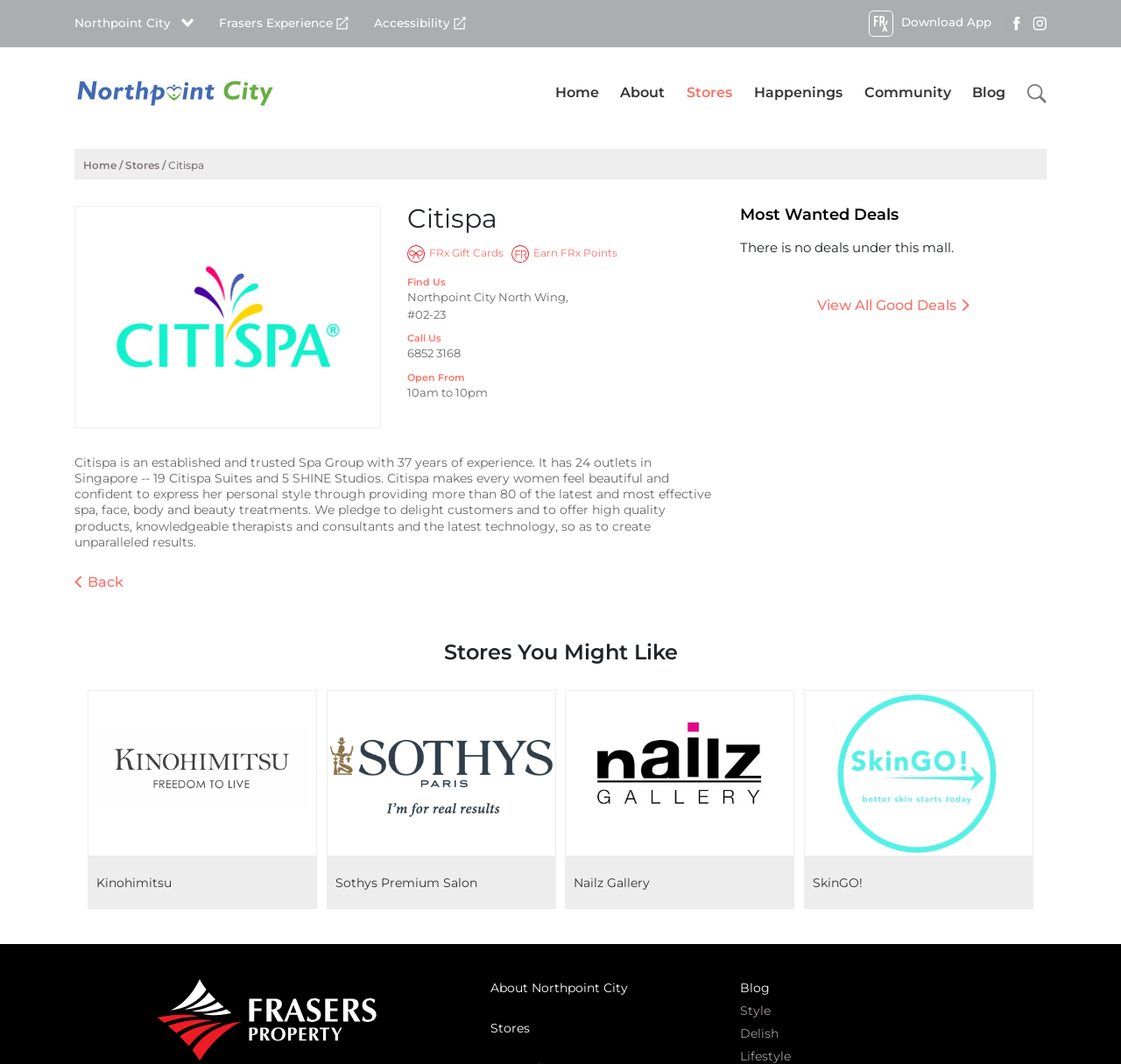Please locate the UI element described by "parent_node: Nailz Gallery" and provide its bounding box coordinates.

[0.504, 0.718, 0.709, 0.733]